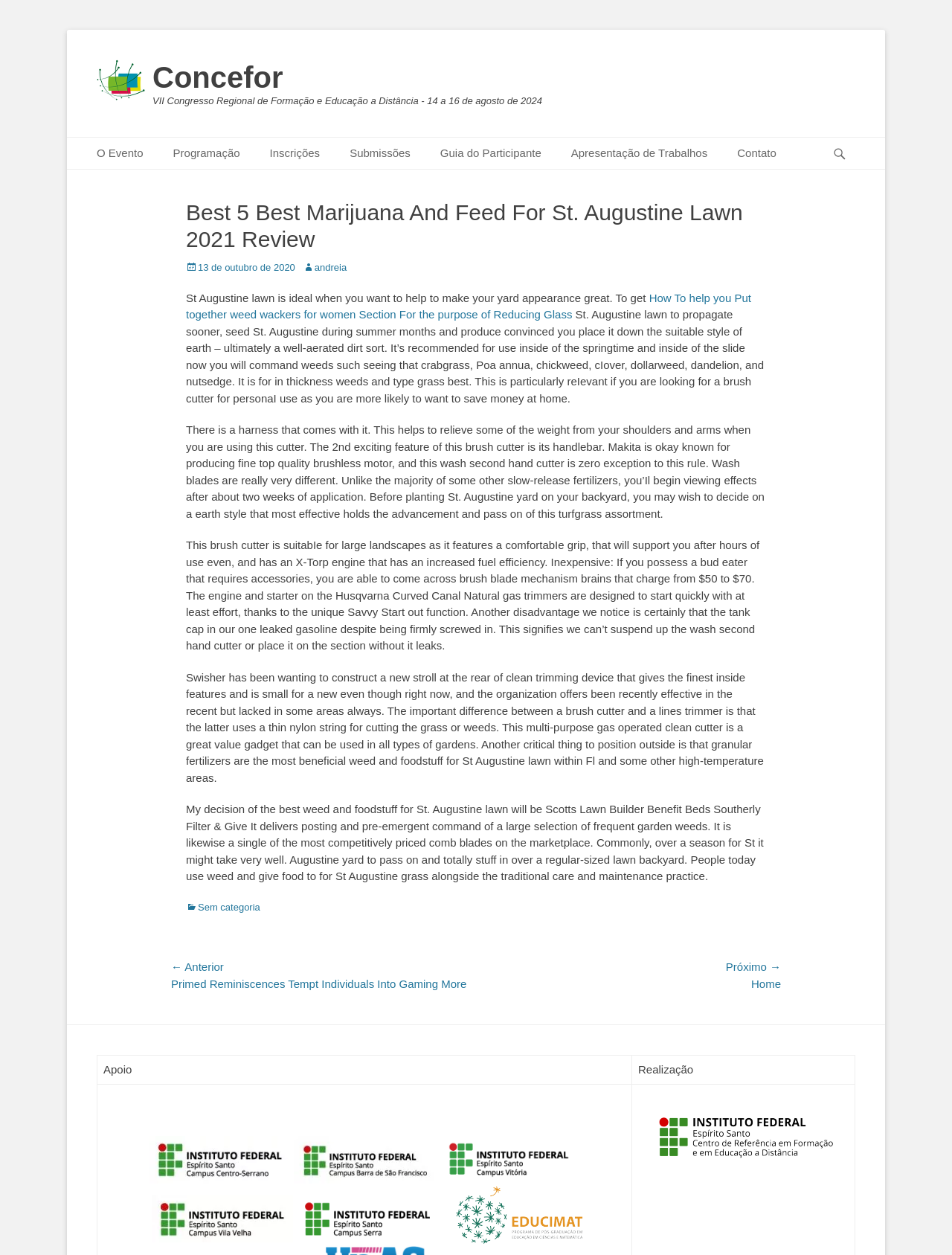Give a short answer to this question using one word or a phrase:
How often should St. Augustine lawn be fertilized?

Seasonally